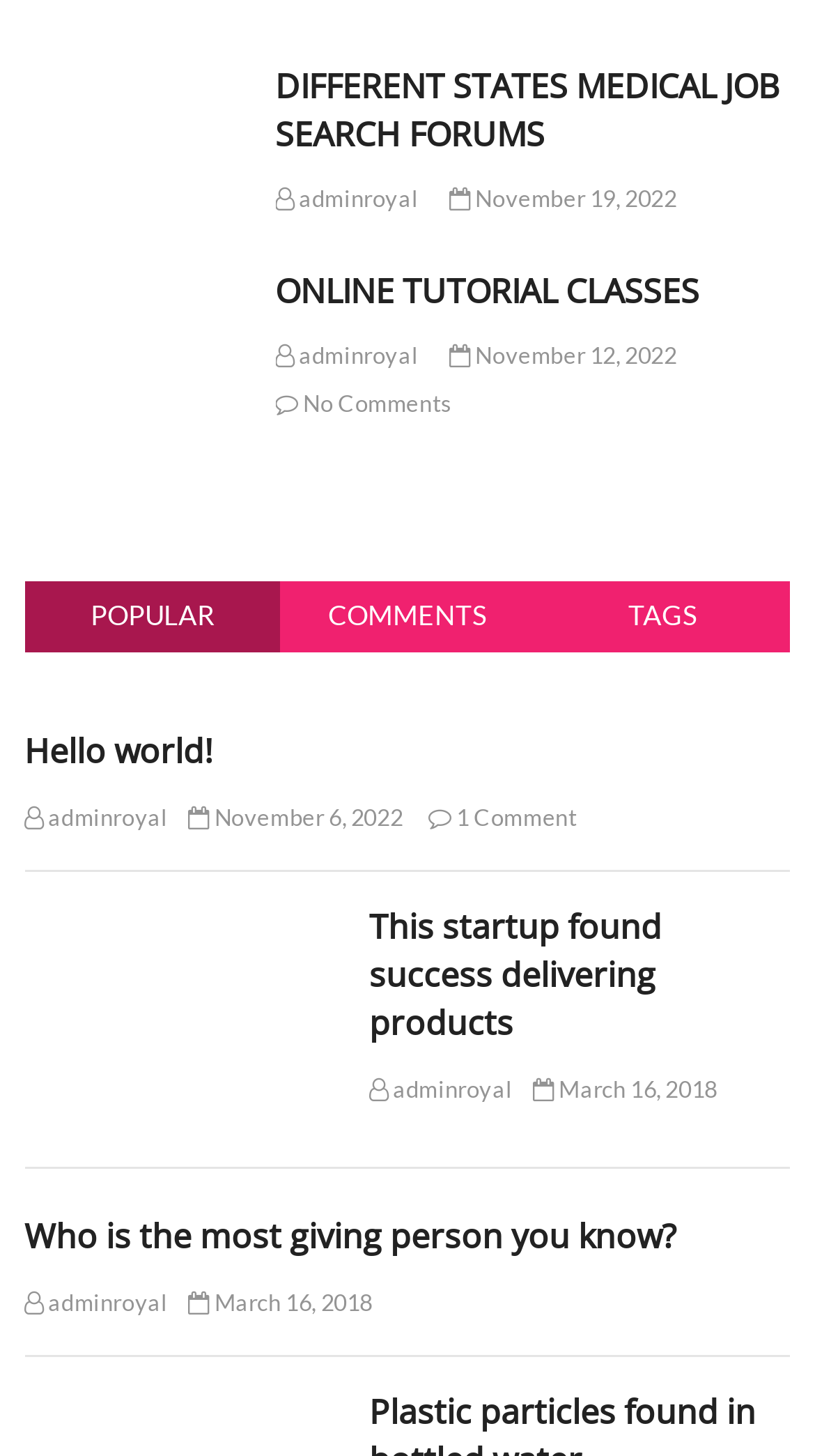Answer the question with a single word or phrase: 
What is the date of the post 'This startup found success delivering products'?

March 16, 2018